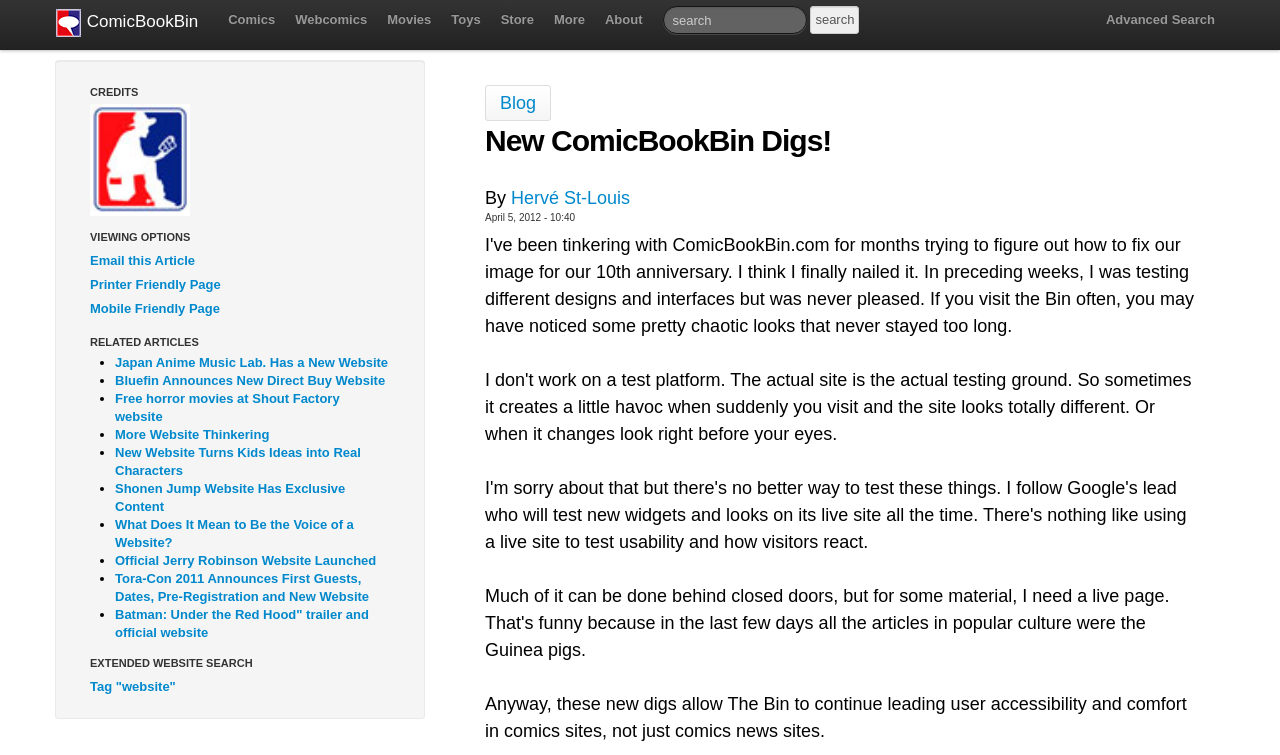Identify the bounding box coordinates of the region that should be clicked to execute the following instruction: "Search for something".

[0.518, 0.008, 0.63, 0.045]